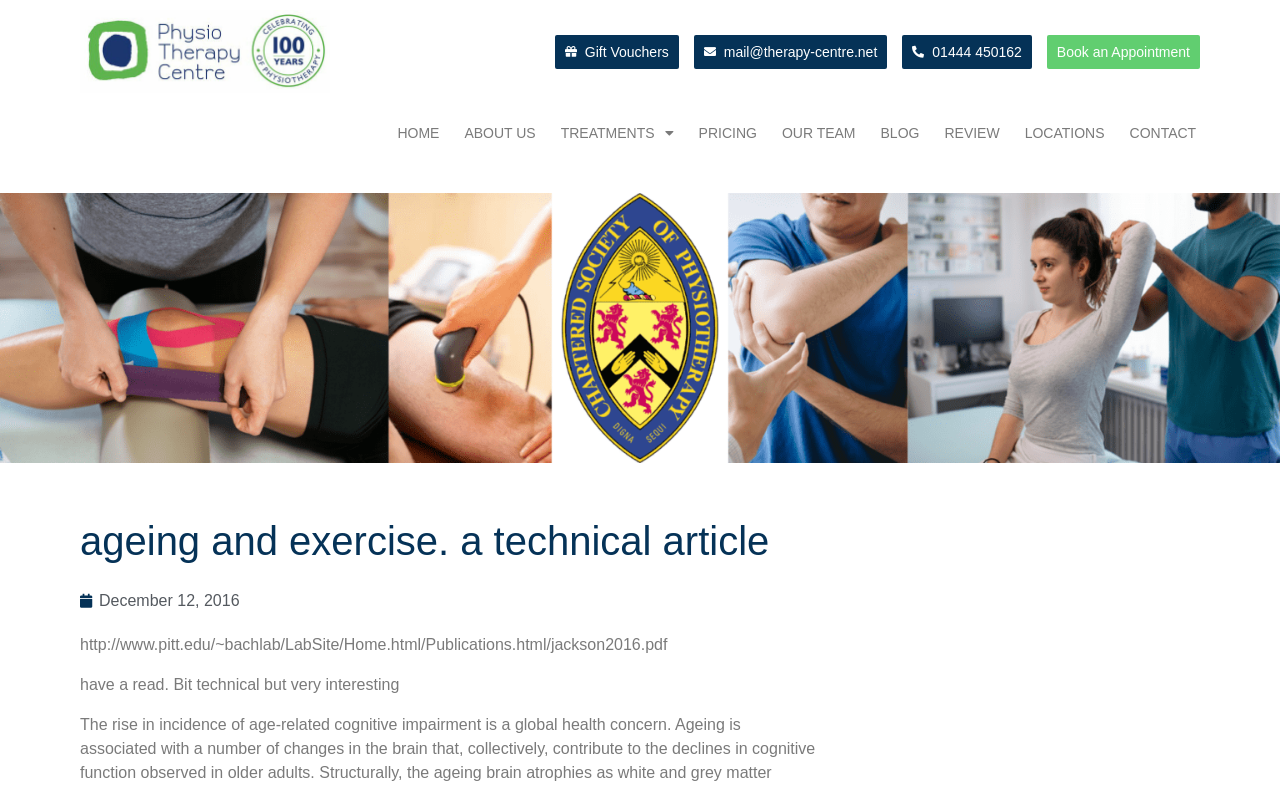Find and indicate the bounding box coordinates of the region you should select to follow the given instruction: "click the 'HOME' link".

[0.31, 0.144, 0.343, 0.195]